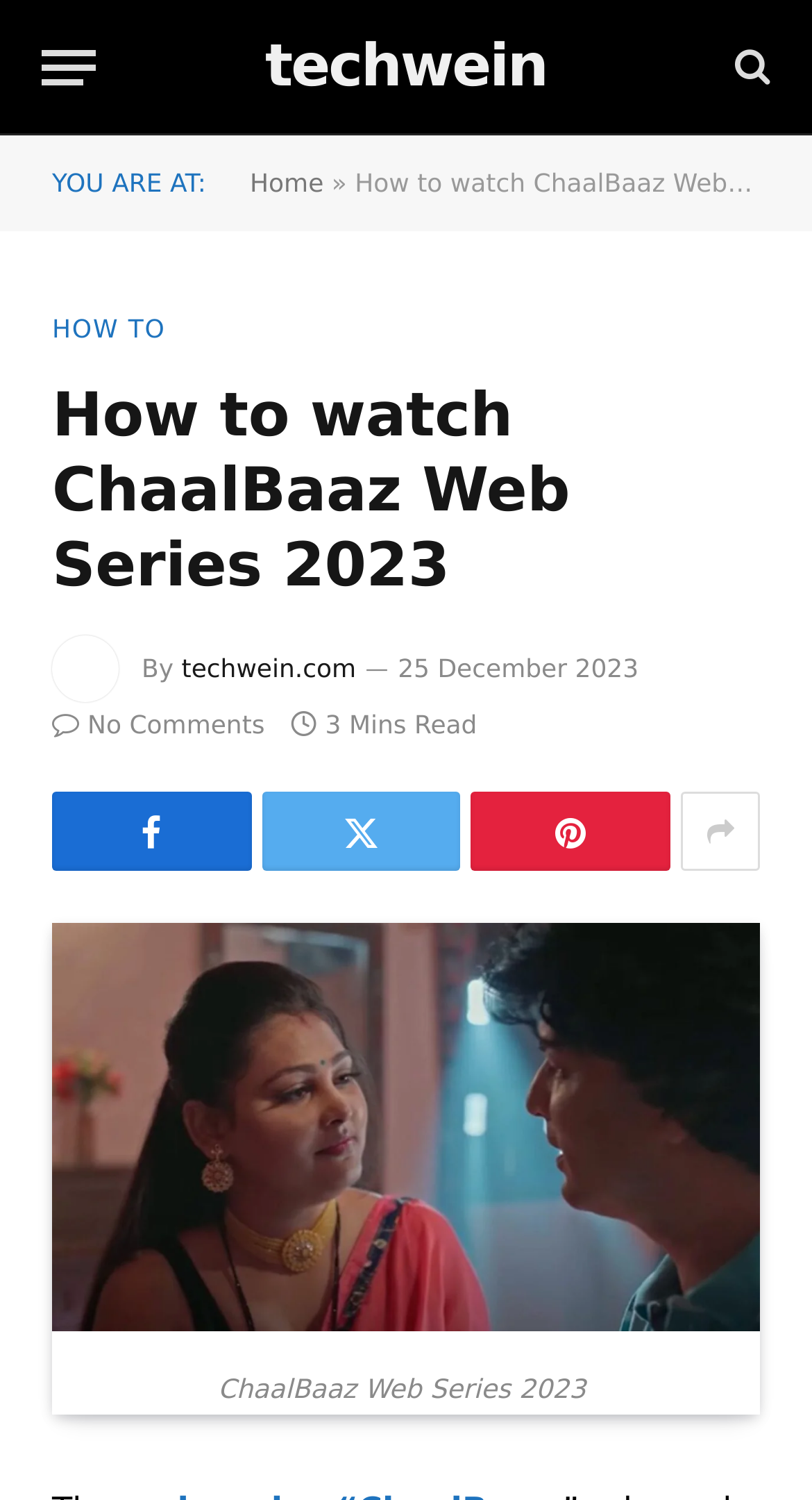Summarize the webpage in an elaborate manner.

The webpage is about watching ChaalBaaz Web Series 2023. At the top left, there is a button labeled "Menu". Next to it, there is a link to the website "techwein". On the top right, there is a link with a search icon. Below the top section, there is a breadcrumb navigation with the text "YOU ARE AT:" followed by a link to "Home" and a separator symbol "»". 

Below the breadcrumb navigation, there is a link to "HOW TO" and a heading that reads "How to watch ChaalBaaz Web Series 2023". On the left side of the heading, there is a small image with the website's logo "techwein.com". 

Under the heading, there is a section with the author's information, including the text "By" and a link to "techwein.com". Next to it, there is a timestamp showing "25 December 2023". 

Below the author's information, there are several links and icons, including a comment icon with the text "No Comments", a reading time indicator showing "3 Mins Read", and four social media sharing icons. 

At the bottom of the page, there is a large image with the title "ChaalBaaz Web Series 2023" and a link to the same title.